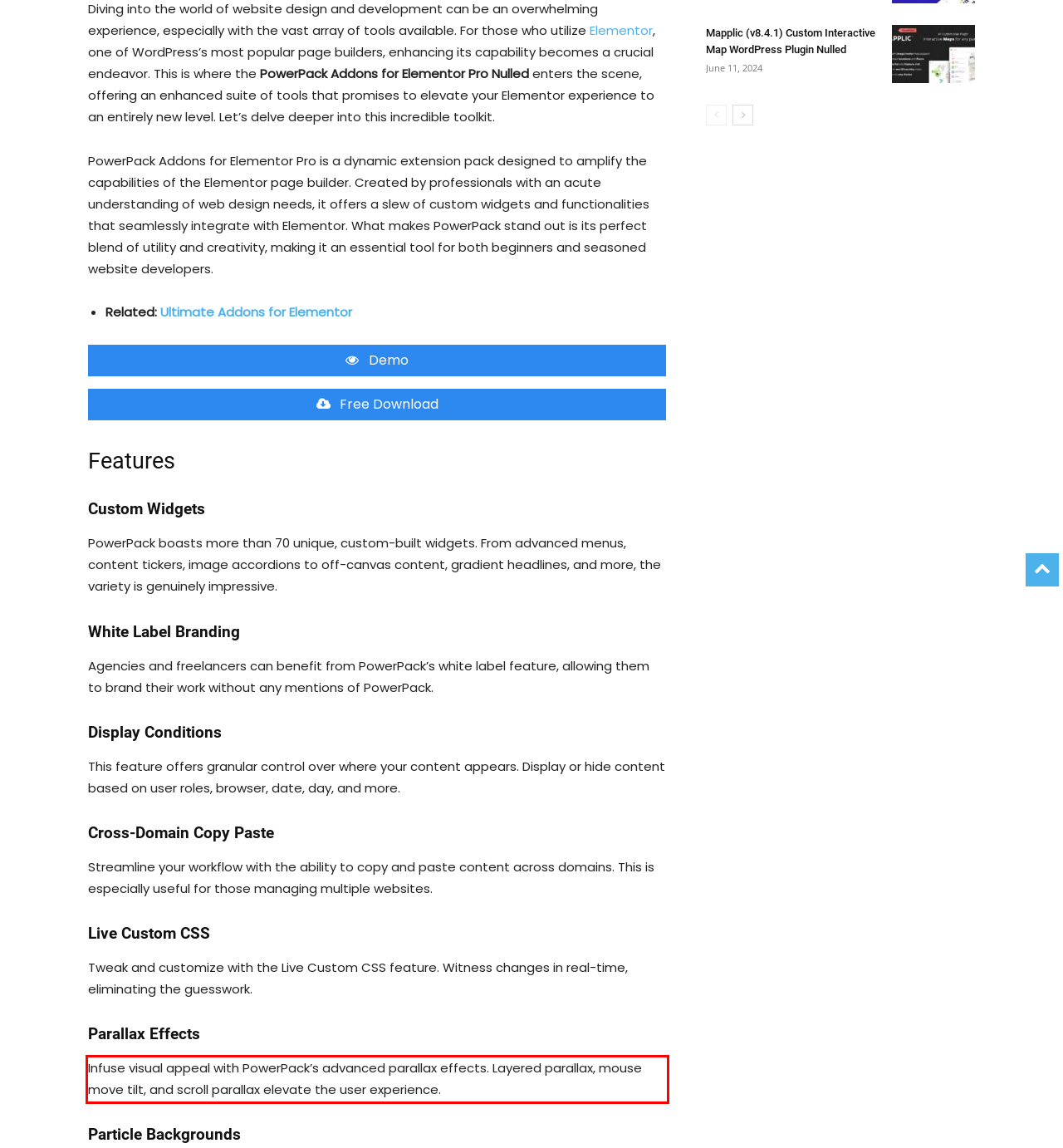Inspect the webpage screenshot that has a red bounding box and use OCR technology to read and display the text inside the red bounding box.

Infuse visual appeal with PowerPack’s advanced parallax effects. Layered parallax, mouse move tilt, and scroll parallax elevate the user experience.